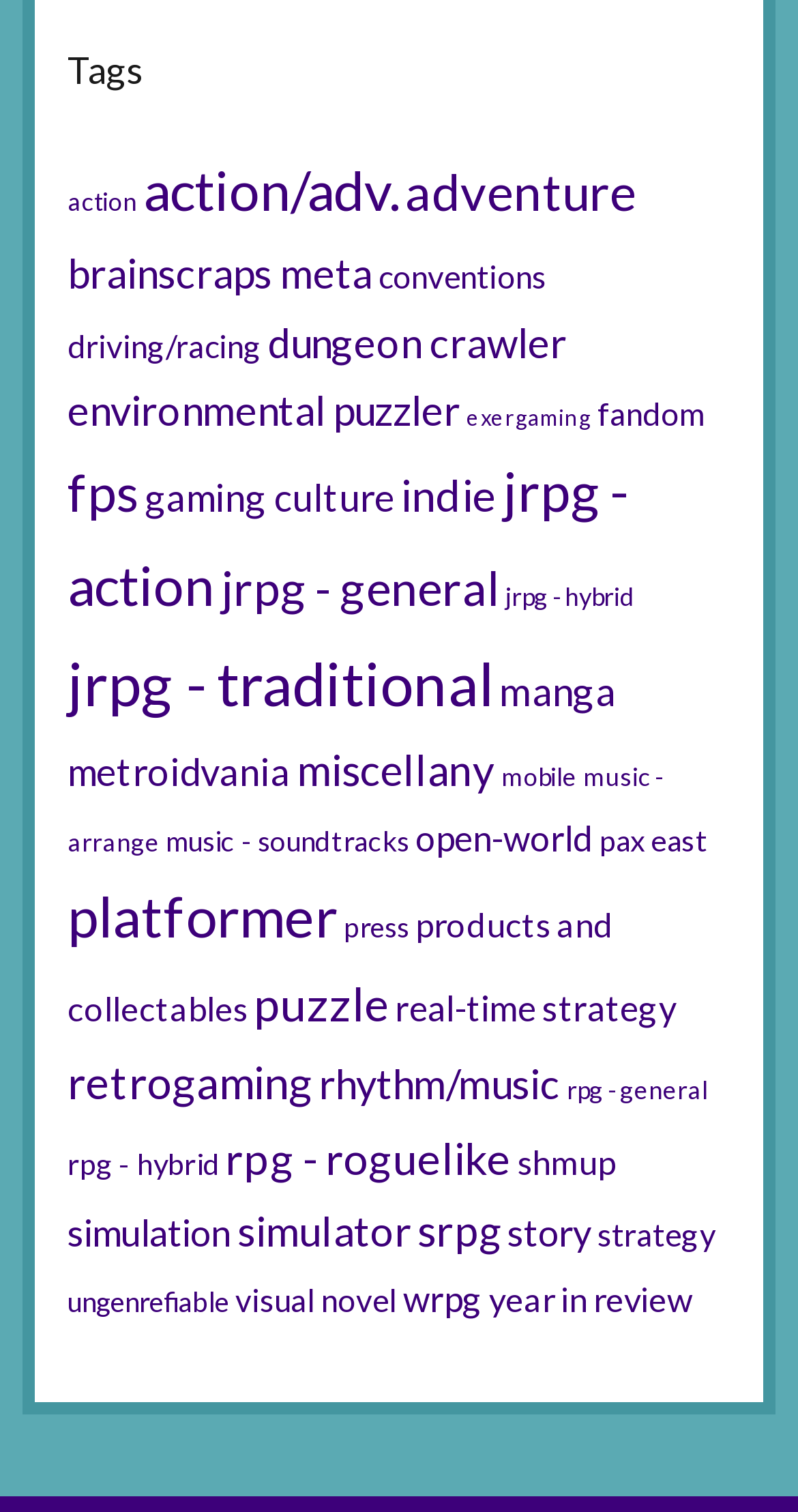Find the bounding box coordinates of the clickable region needed to perform the following instruction: "Click on the 'action' link". The coordinates should be provided as four float numbers between 0 and 1, i.e., [left, top, right, bottom].

[0.085, 0.123, 0.172, 0.143]